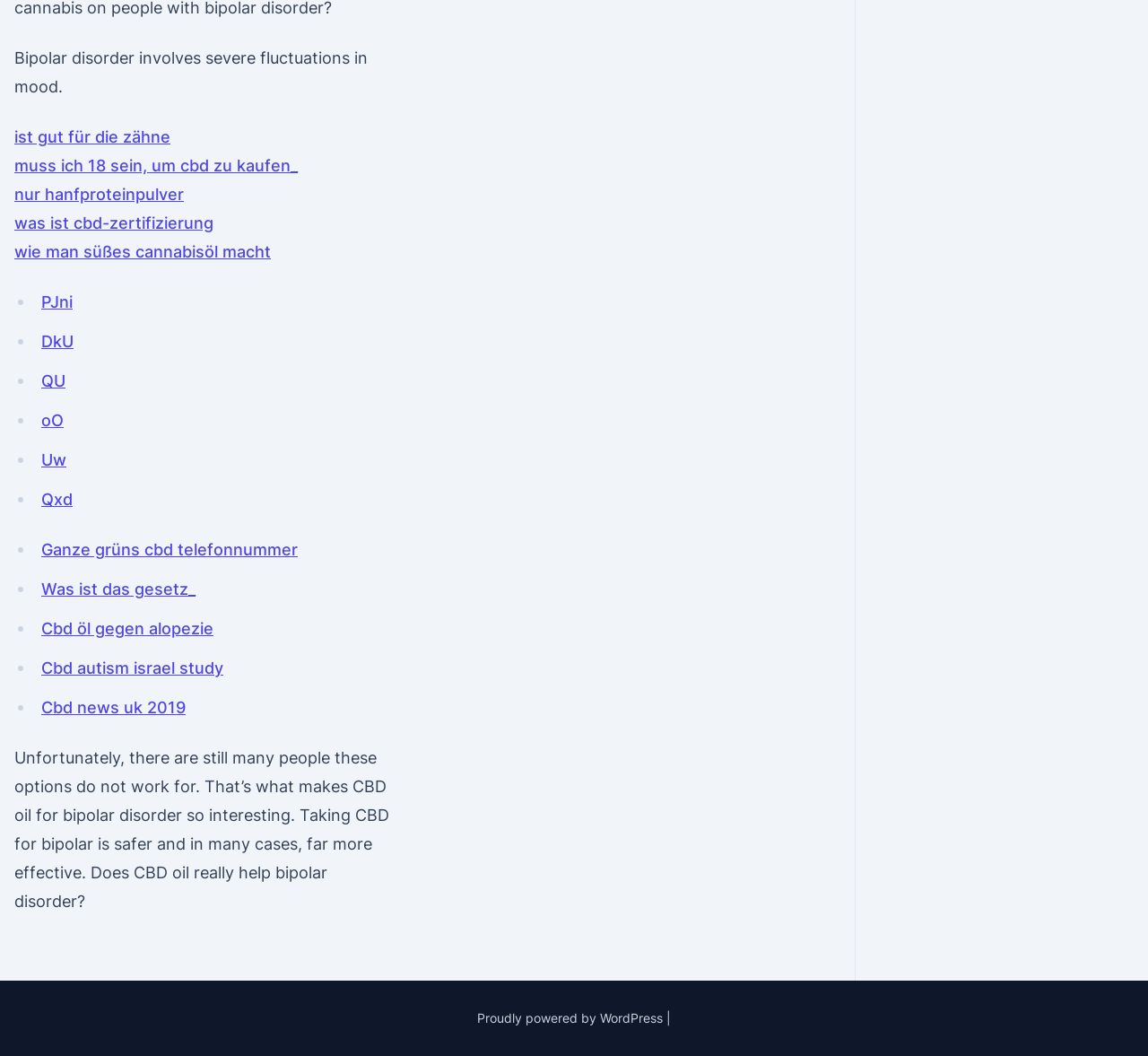Can you find the bounding box coordinates for the element that needs to be clicked to execute this instruction: "Click on 'ist gut für die zähne'"? The coordinates should be given as four float numbers between 0 and 1, i.e., [left, top, right, bottom].

[0.012, 0.121, 0.148, 0.139]